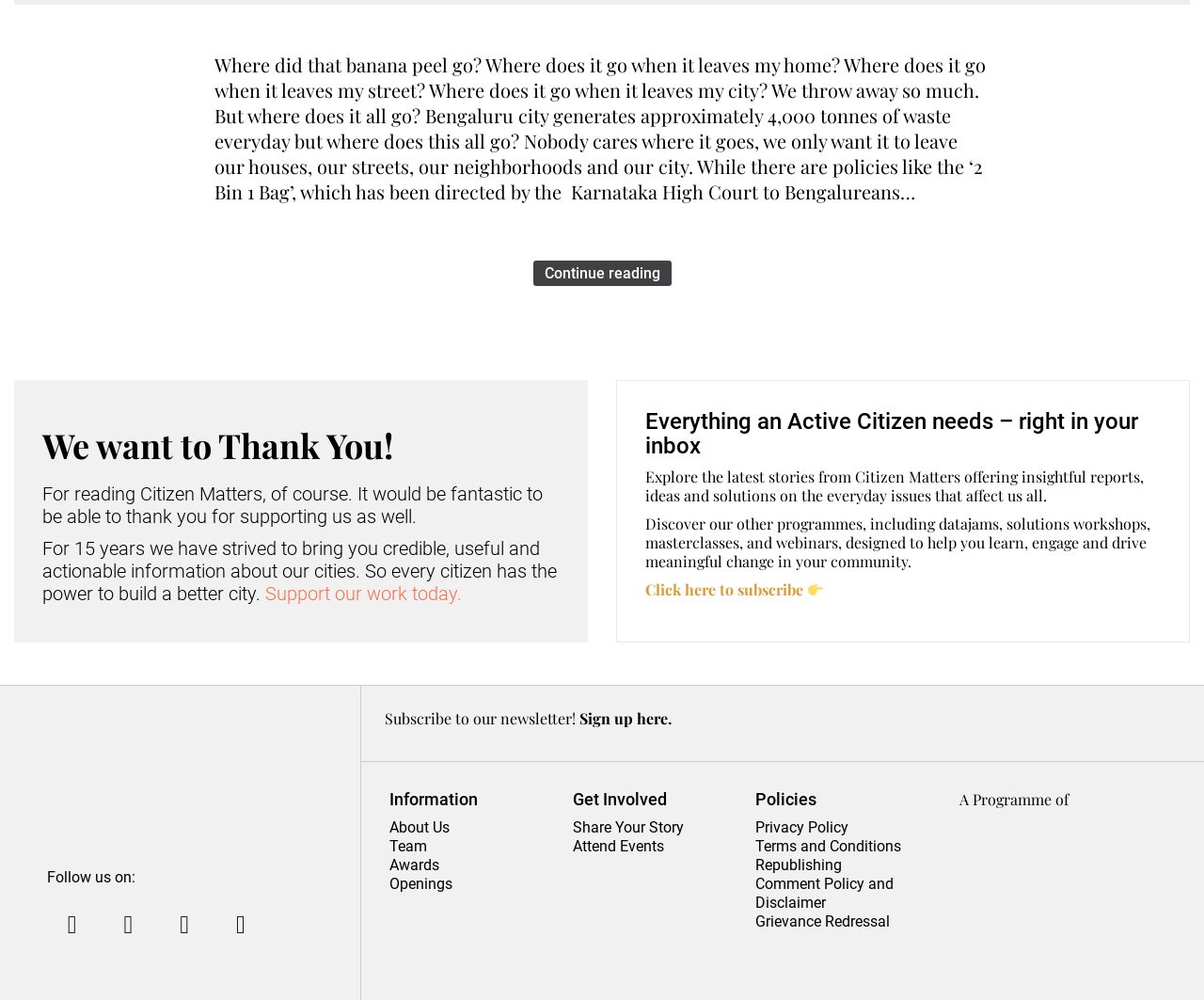What is Citizen Matters?
Answer the question with just one word or phrase using the image.

A news organization